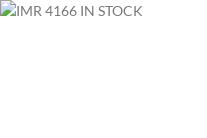What is the purpose of the 'IN STOCK' text?
Answer the question with just one word or phrase using the image.

To inform customers of availability